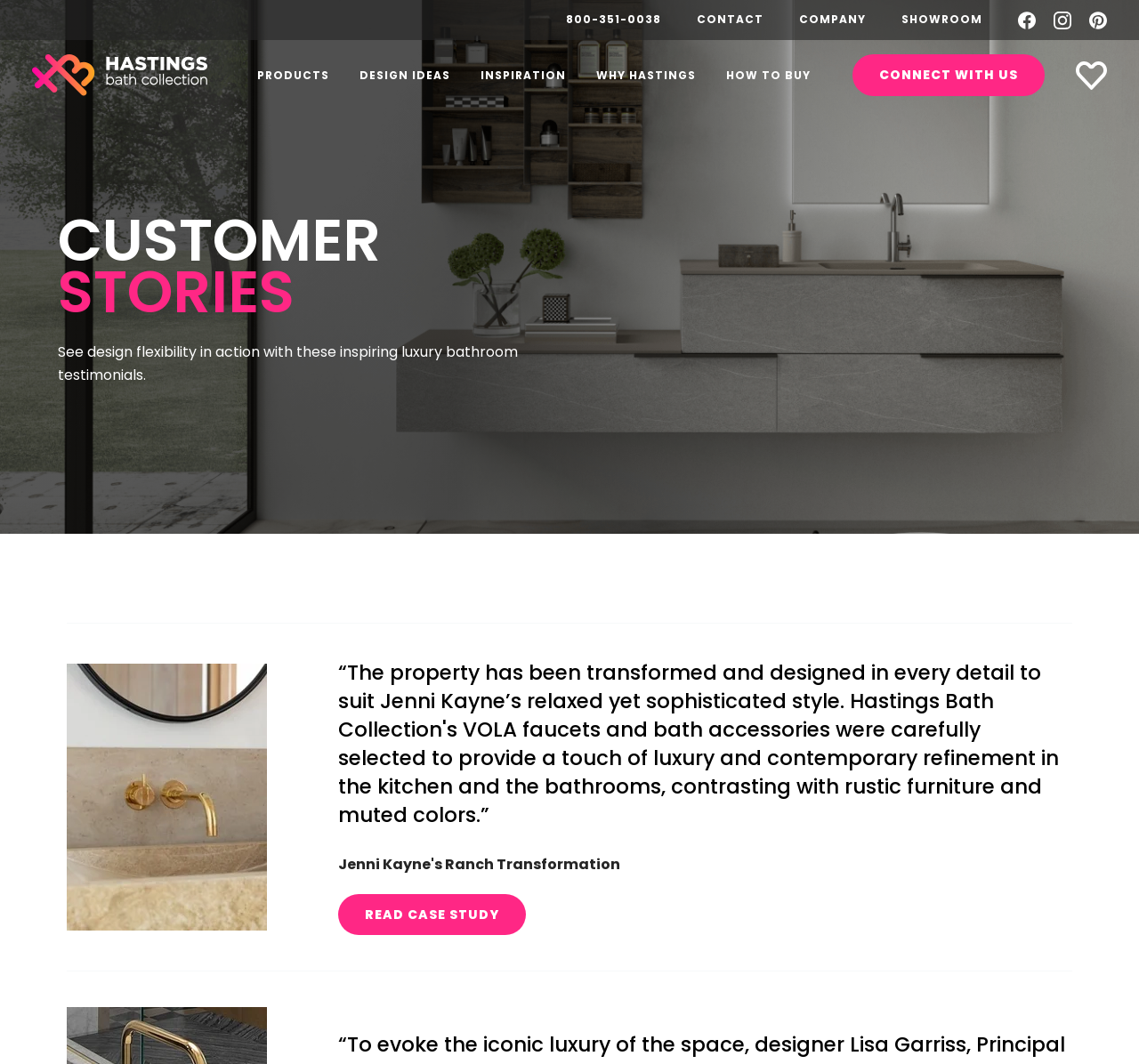Please find the bounding box coordinates (top-left x, top-left y, bottom-right x, bottom-right y) in the screenshot for the UI element described as follows: Products

[0.214, 0.038, 0.301, 0.104]